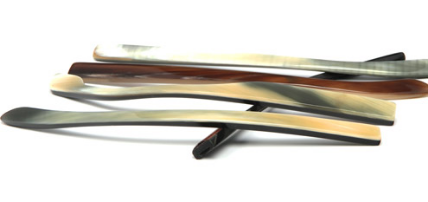Please respond to the question using a single word or phrase:
What is the purpose of these temples?

To complement vintage horn-rim glasses frames